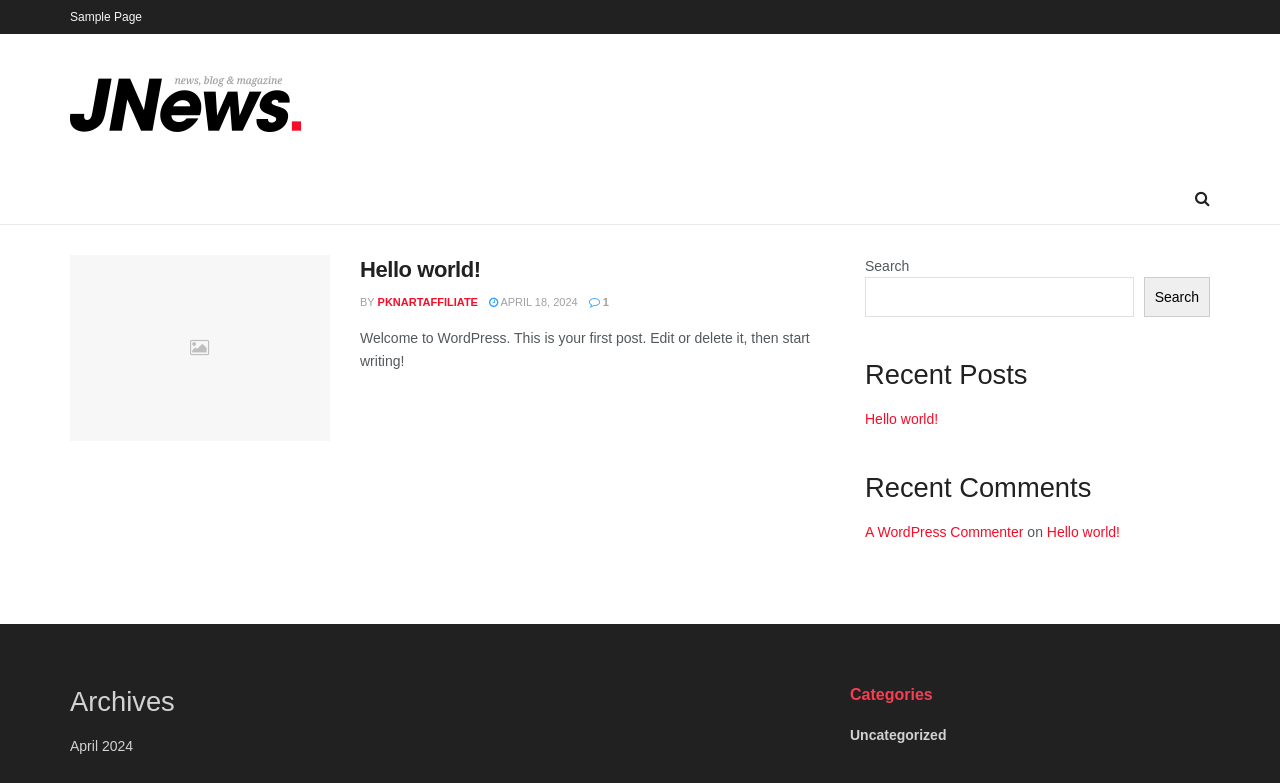Review the image closely and give a comprehensive answer to the question: What is the text of the first heading?

The first heading is located at the top of the webpage, with a bounding box coordinate of [0.055, 0.097, 0.235, 0.169]. The text of this heading is 'propertynext propertynext'.